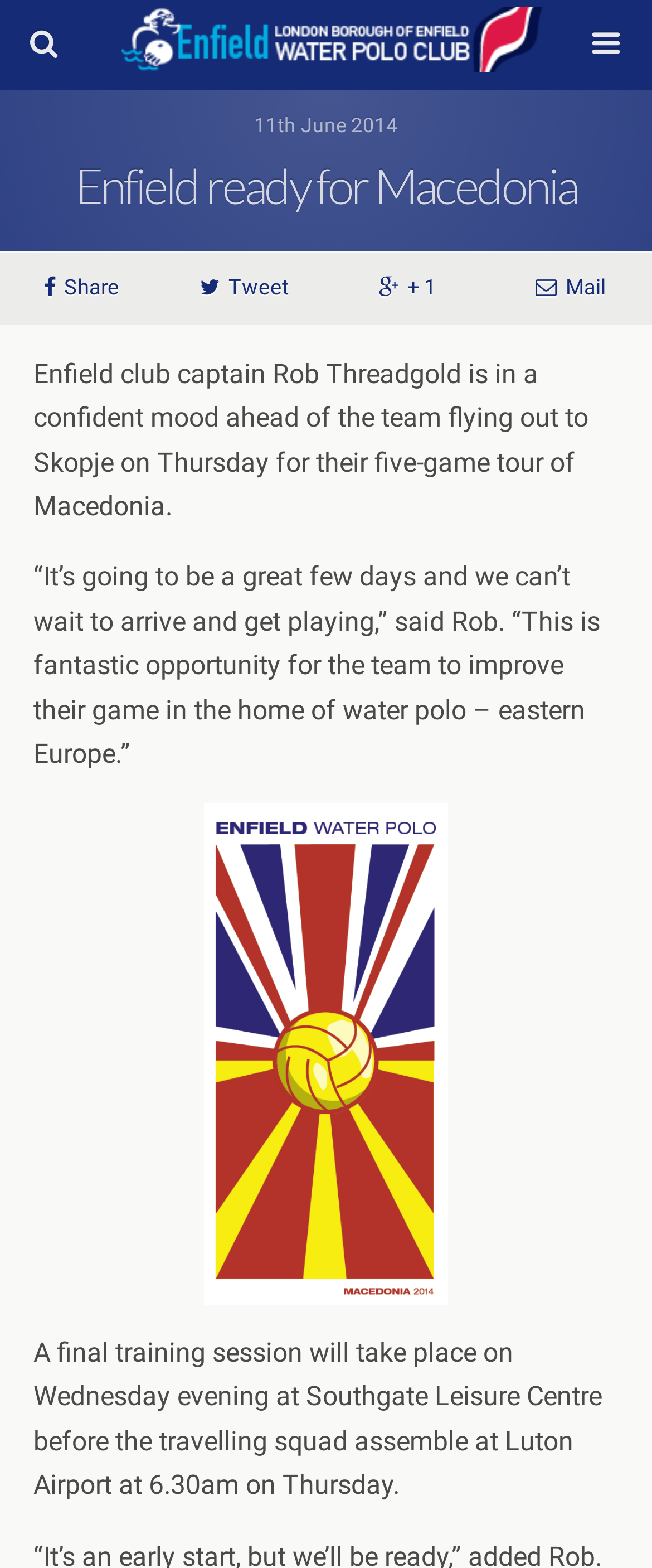Where is the team flying out to?
Utilize the information in the image to give a detailed answer to the question.

According to the article, the team is flying out to Skopje on Thursday for their five-game tour of Macedonia.